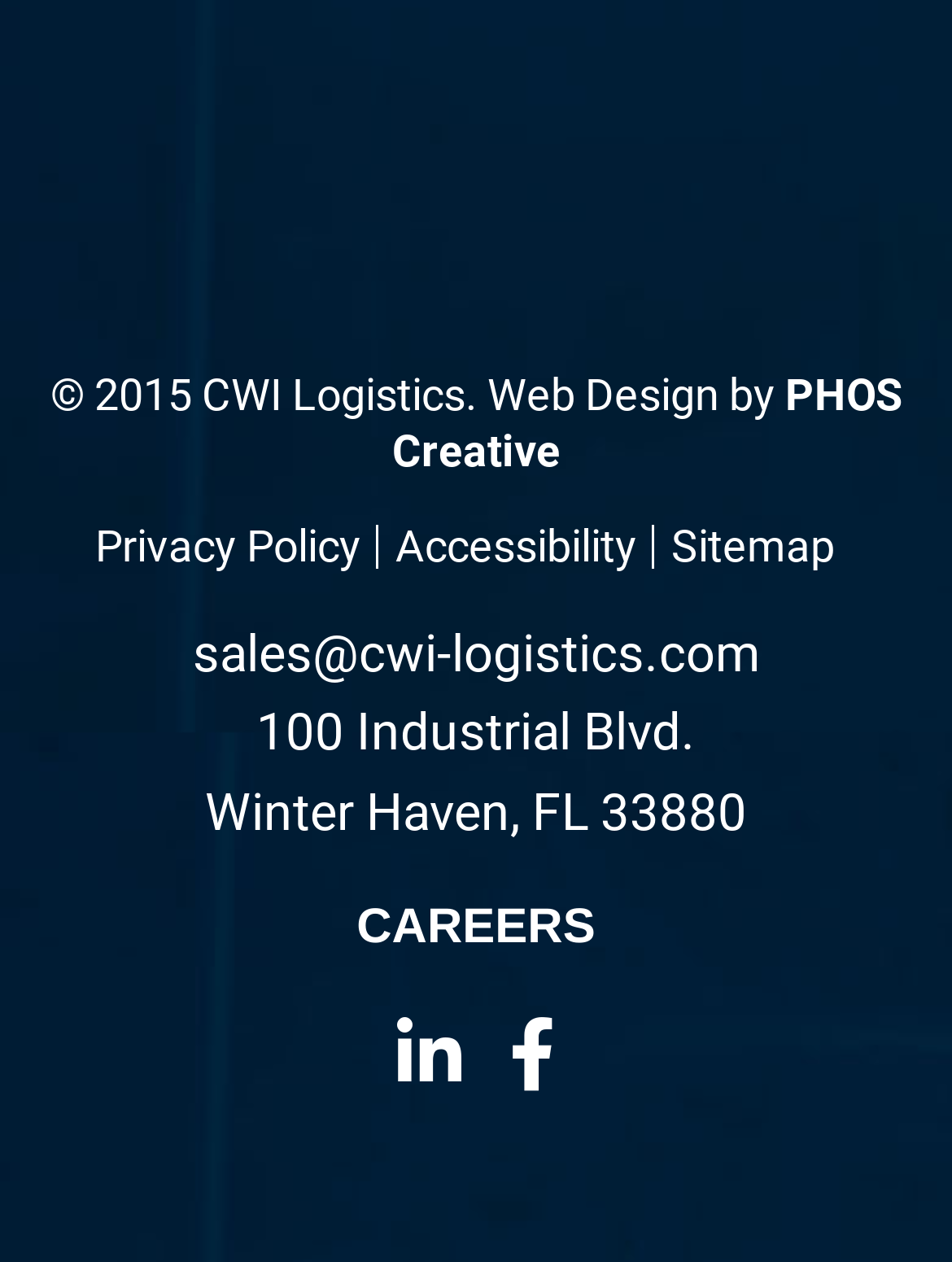Please examine the image and answer the question with a detailed explanation:
What is the email address for sales?

The email address for sales is mentioned at the bottom of the webpage as 'sales@cwi-logistics.com'.